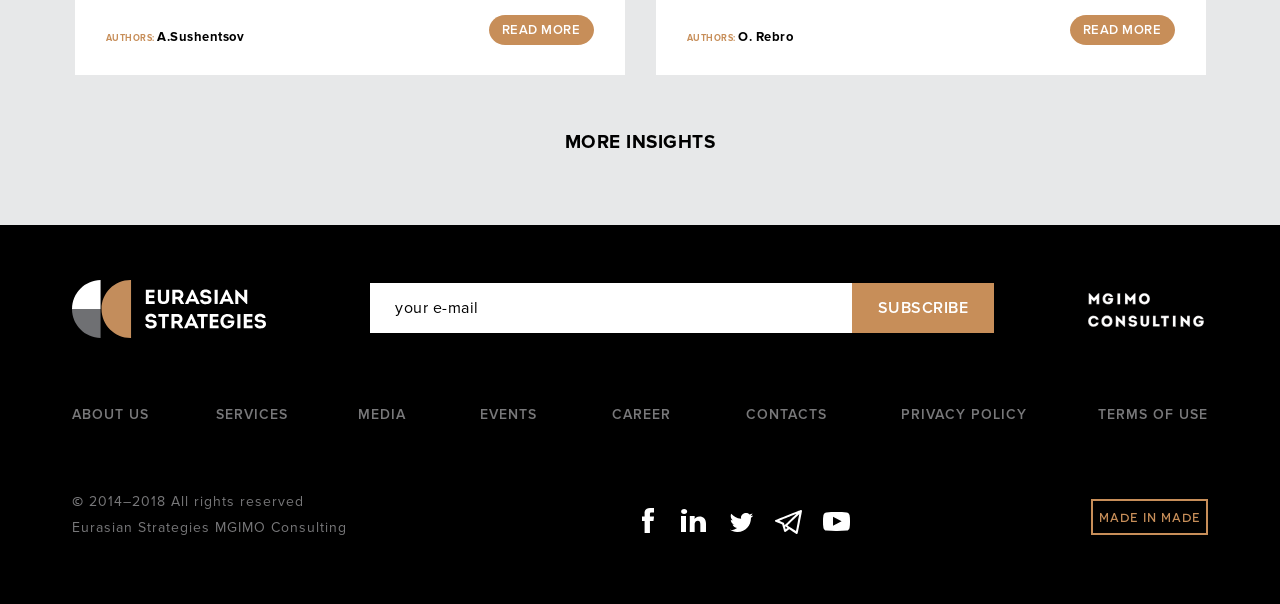How many social media platforms can you follow the company on?
Please provide a comprehensive and detailed answer to the question.

The webpage provides links to follow the company on Facebook, LinkedIn, Twitter, Telegram, and Youtube, indicating that it has a presence on at least five social media platforms.